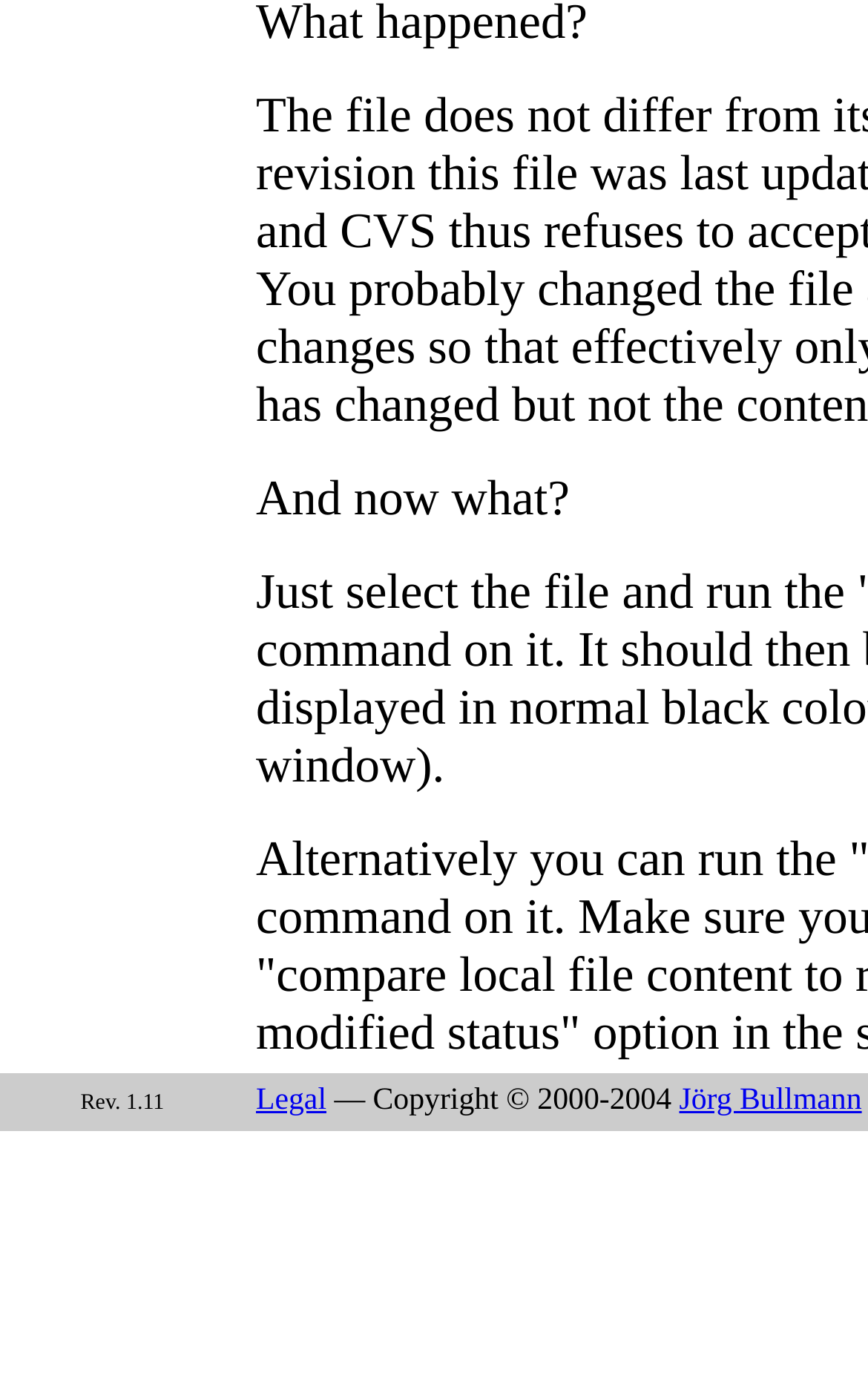Find the UI element described as: "Legal" and predict its bounding box coordinates. Ensure the coordinates are four float numbers between 0 and 1, [left, top, right, bottom].

[0.295, 0.788, 0.376, 0.812]